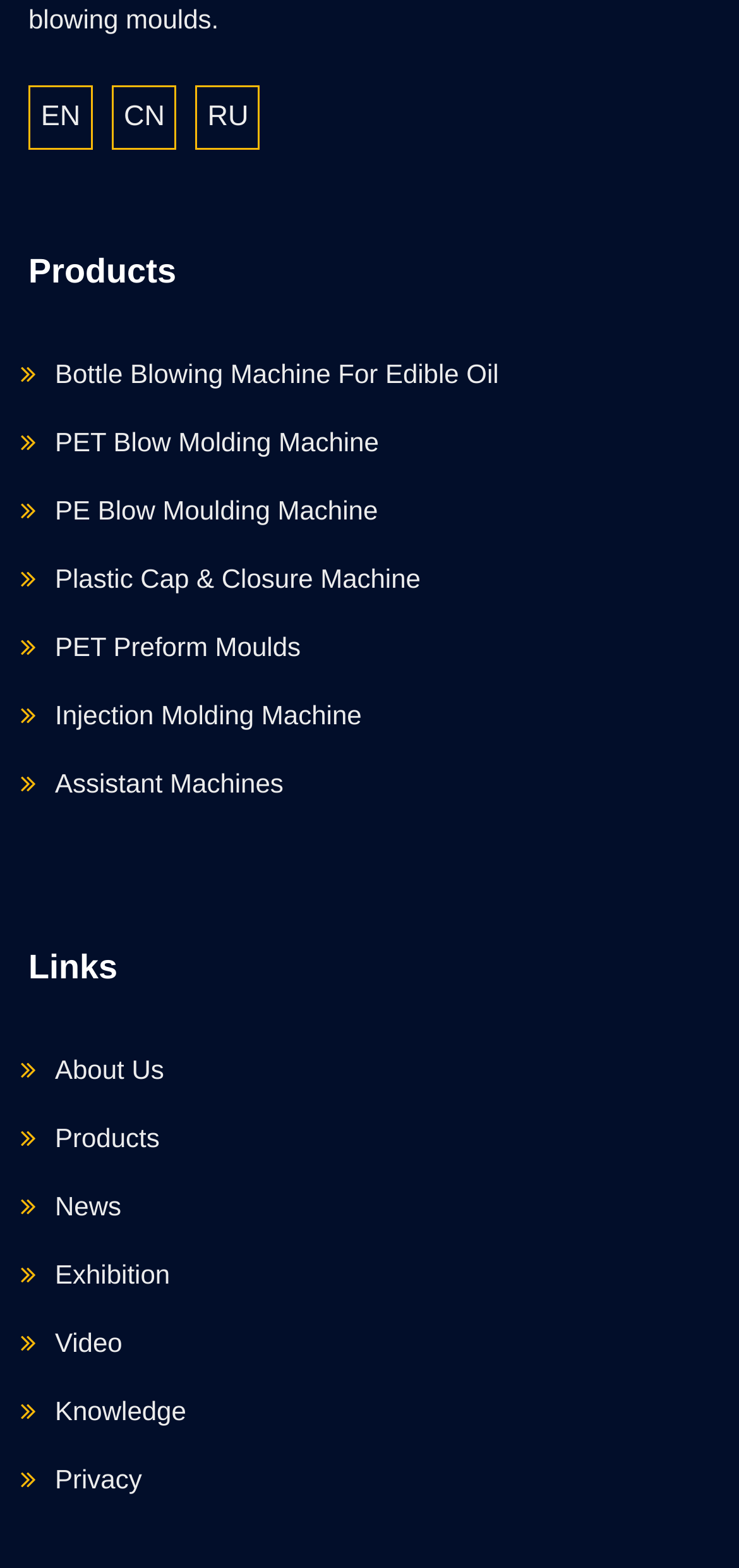Please specify the bounding box coordinates for the clickable region that will help you carry out the instruction: "Go to About Us page".

[0.038, 0.666, 0.222, 0.71]